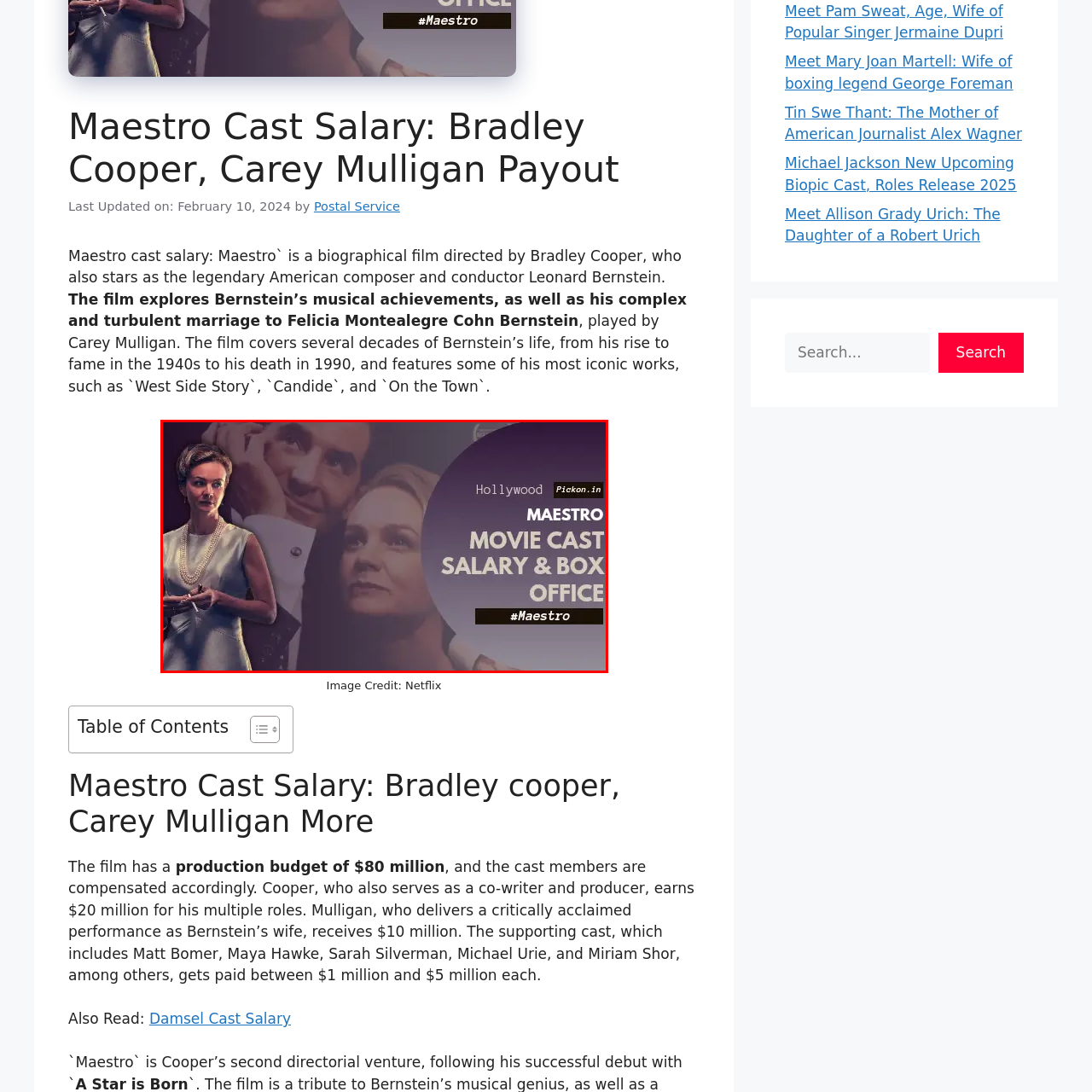Provide a detailed account of the visual content within the red-outlined section of the image.

The image highlights the film "Maestro," which features a prominent cast, notably starring Bradley Cooper and Carey Mulligan. Centered in the design is a stylized graphic showcasing Mulligan's character, presented with elegance. The background includes a close-up of Cooper, emphasizing the film's dramatic and biographical essence. On the right side, bold text reads "MAESTRO MOVIE CAST SALARY & BOX OFFICE," indicating a focus on the financial aspects of the film's cast compensation. The overall composition is enriched with a dark, moody color palette, reflecting the film's themes of artistry and emotional complexity. The image is visually engaging, designed to draw attention to the film's exploration of Leonard Bernstein's life and career.